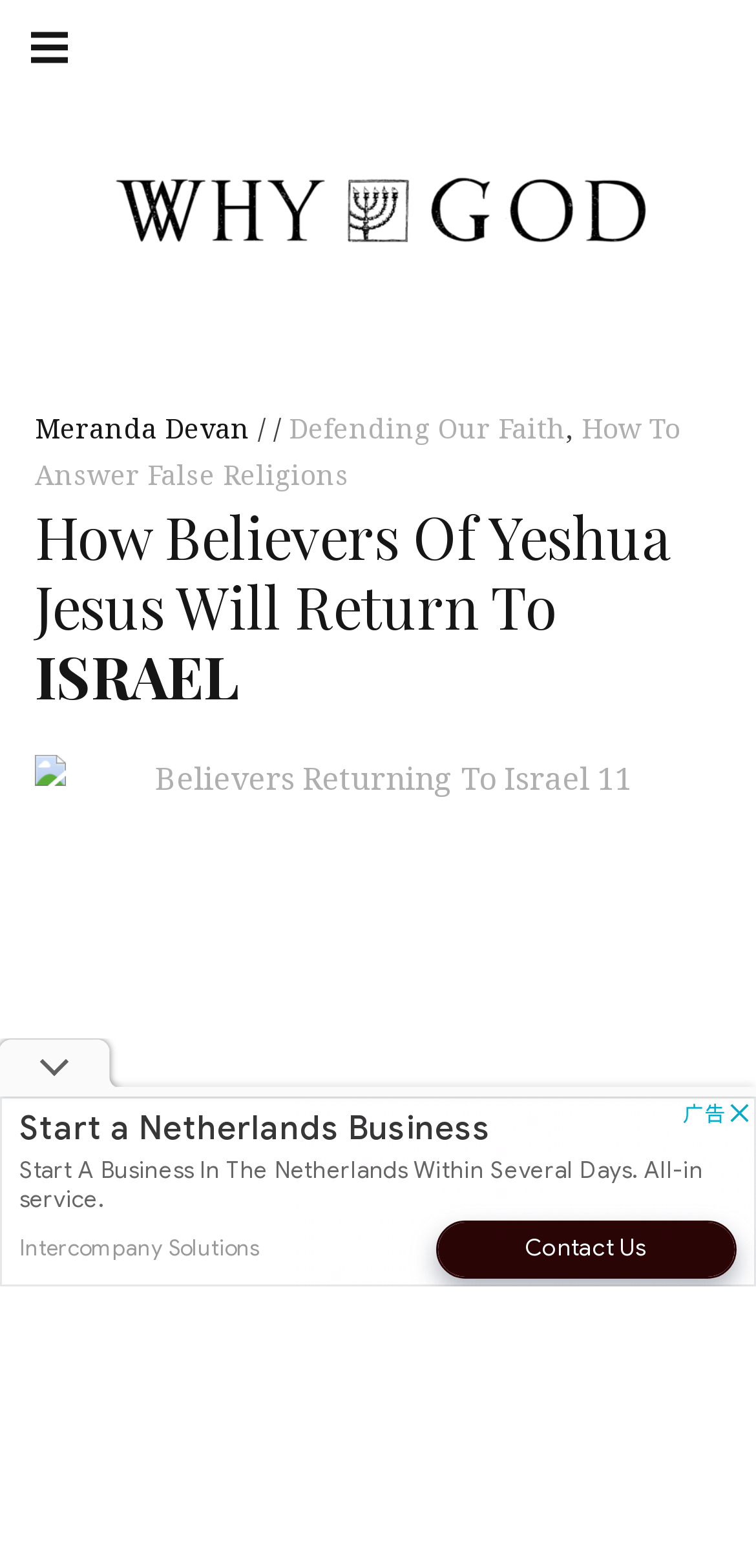Given the element description, predict the bounding box coordinates in the format (top-left x, top-left y, bottom-right x, bottom-right y), using floating point numbers between 0 and 1: Menu

[0.0, 0.0, 0.131, 0.059]